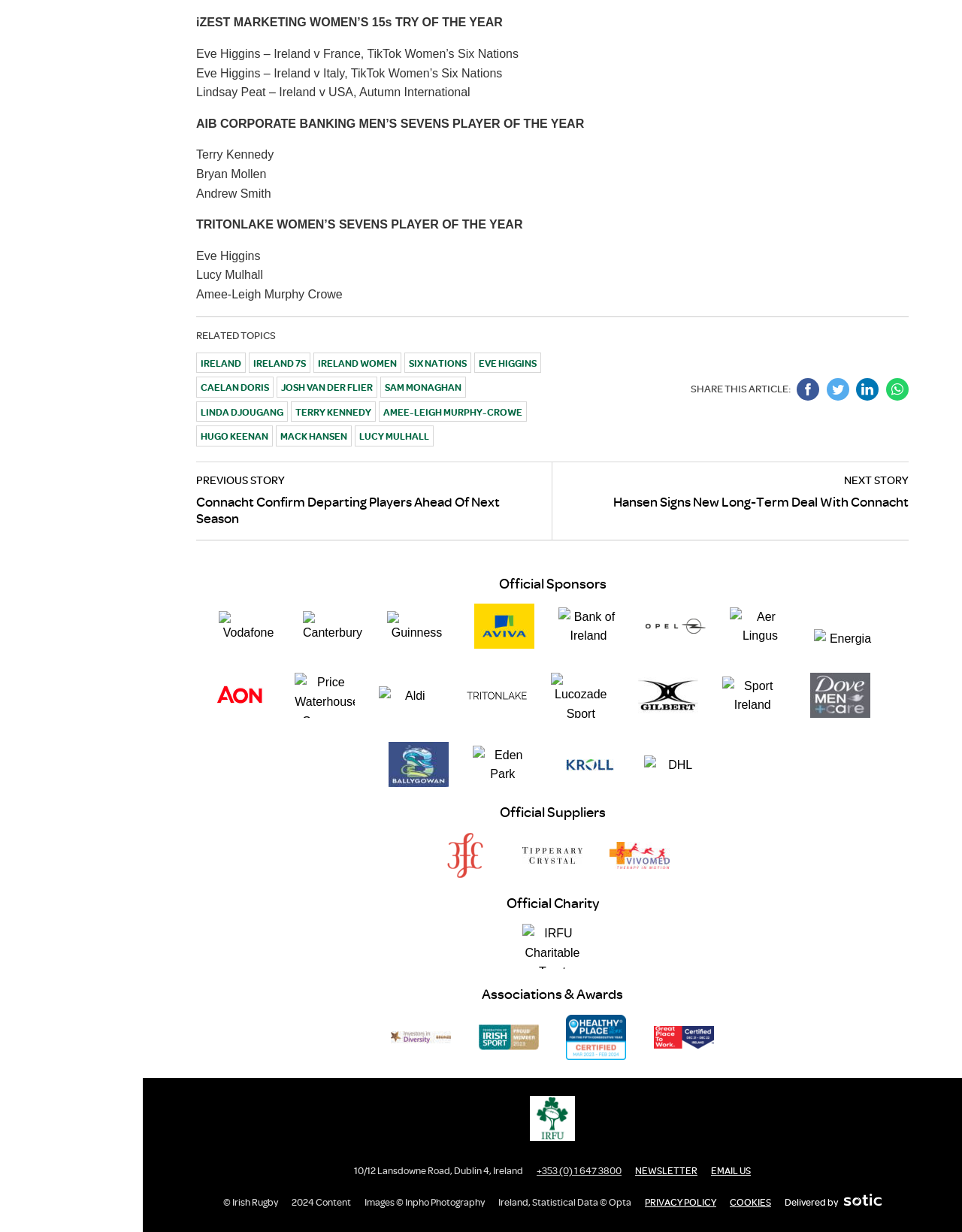Identify the bounding box coordinates for the UI element described by the following text: "Cookies". Provide the coordinates as four float numbers between 0 and 1, in the format [left, top, right, bottom].

[0.759, 0.972, 0.802, 0.981]